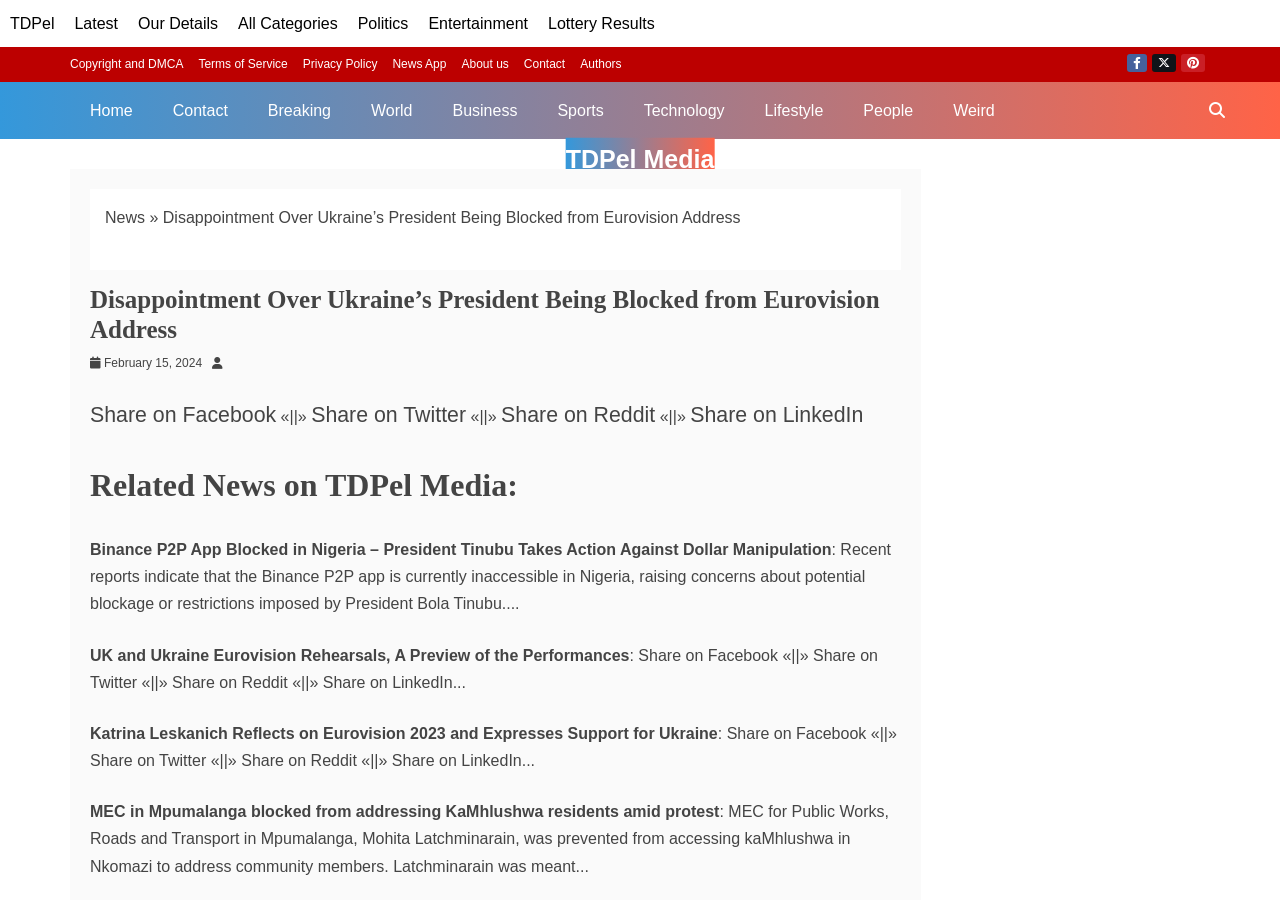Identify the bounding box for the described UI element: "Contact".

[0.119, 0.091, 0.194, 0.154]